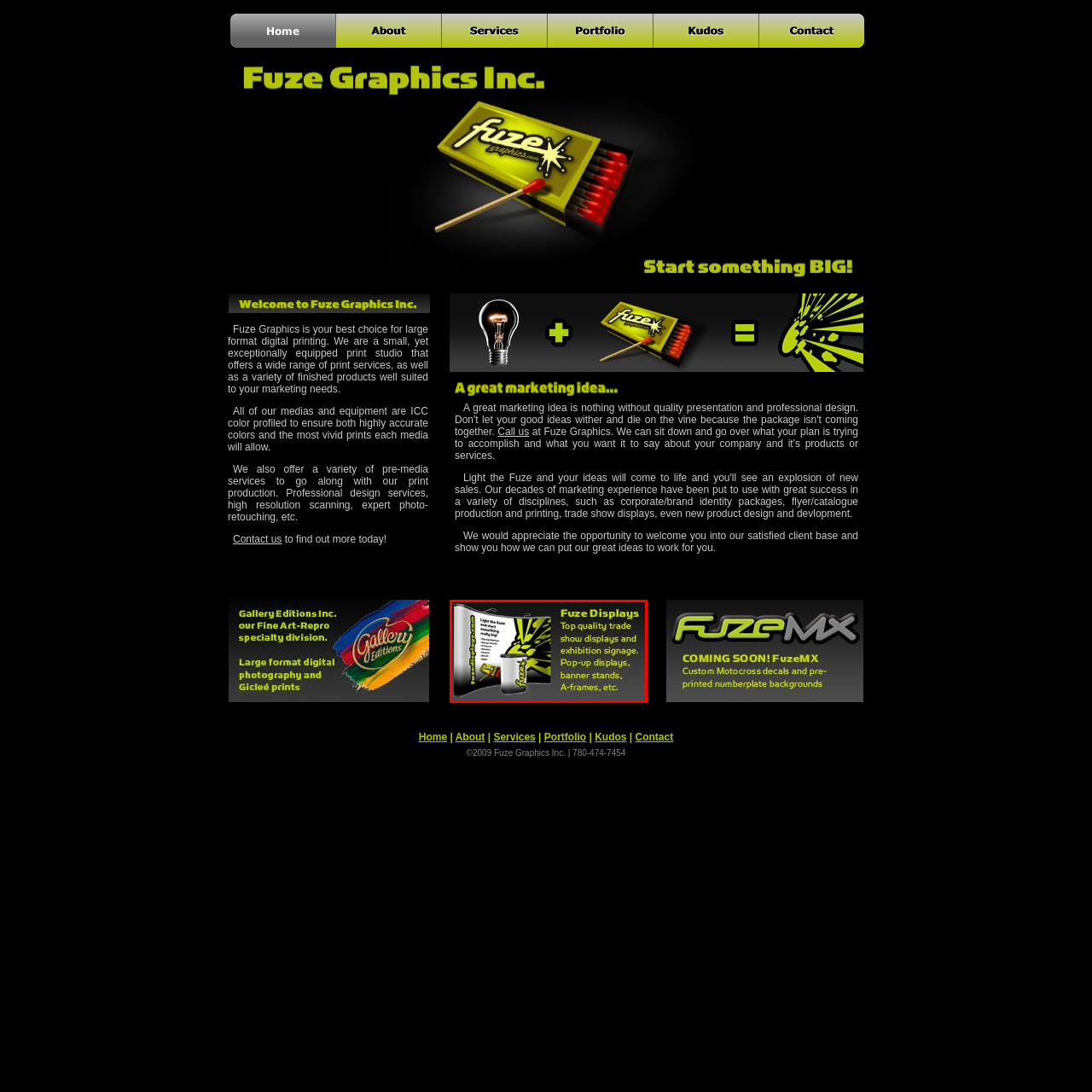What type of marketing solutions does Fuze Graphics offer?
Inspect the image area bounded by the red box and answer the question with a single word or a short phrase.

Exhibition solutions